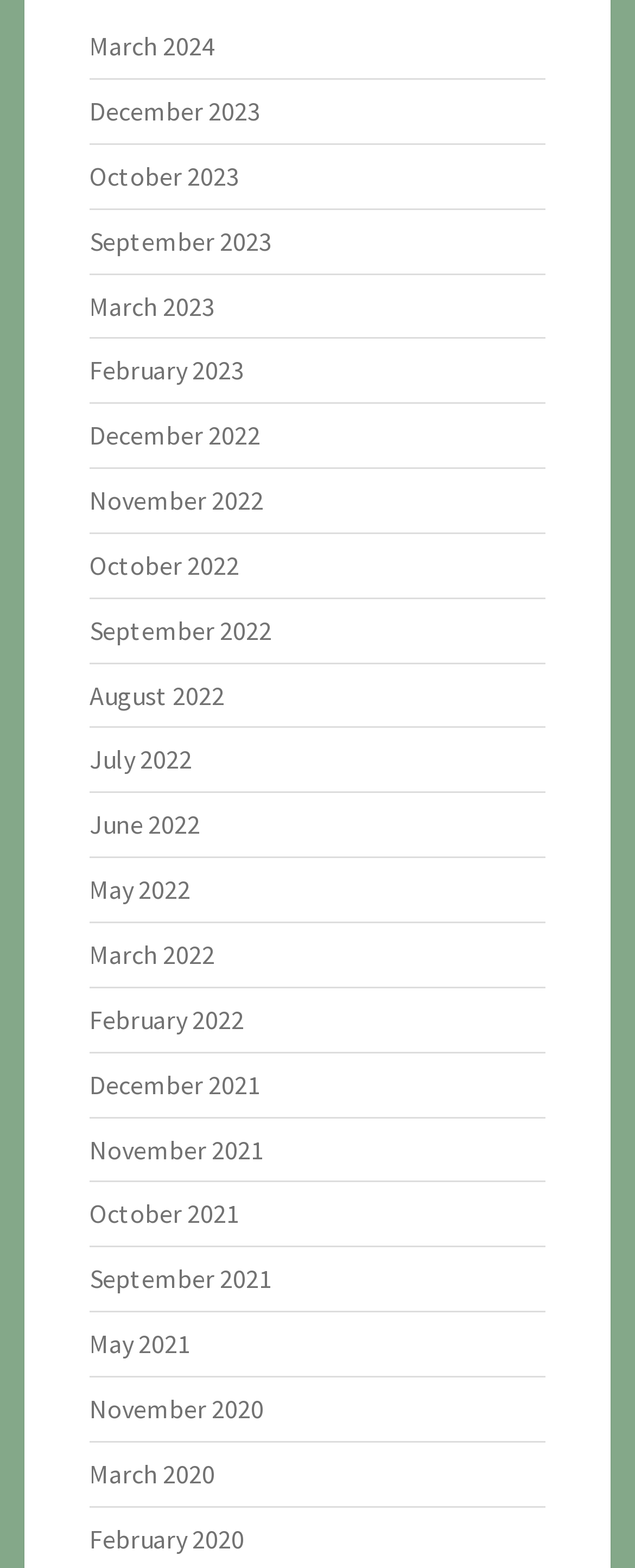Please determine the bounding box coordinates for the UI element described here. Use the format (top-left x, top-left y, bottom-right x, bottom-right y) with values bounded between 0 and 1: December 2022

[0.141, 0.267, 0.41, 0.288]